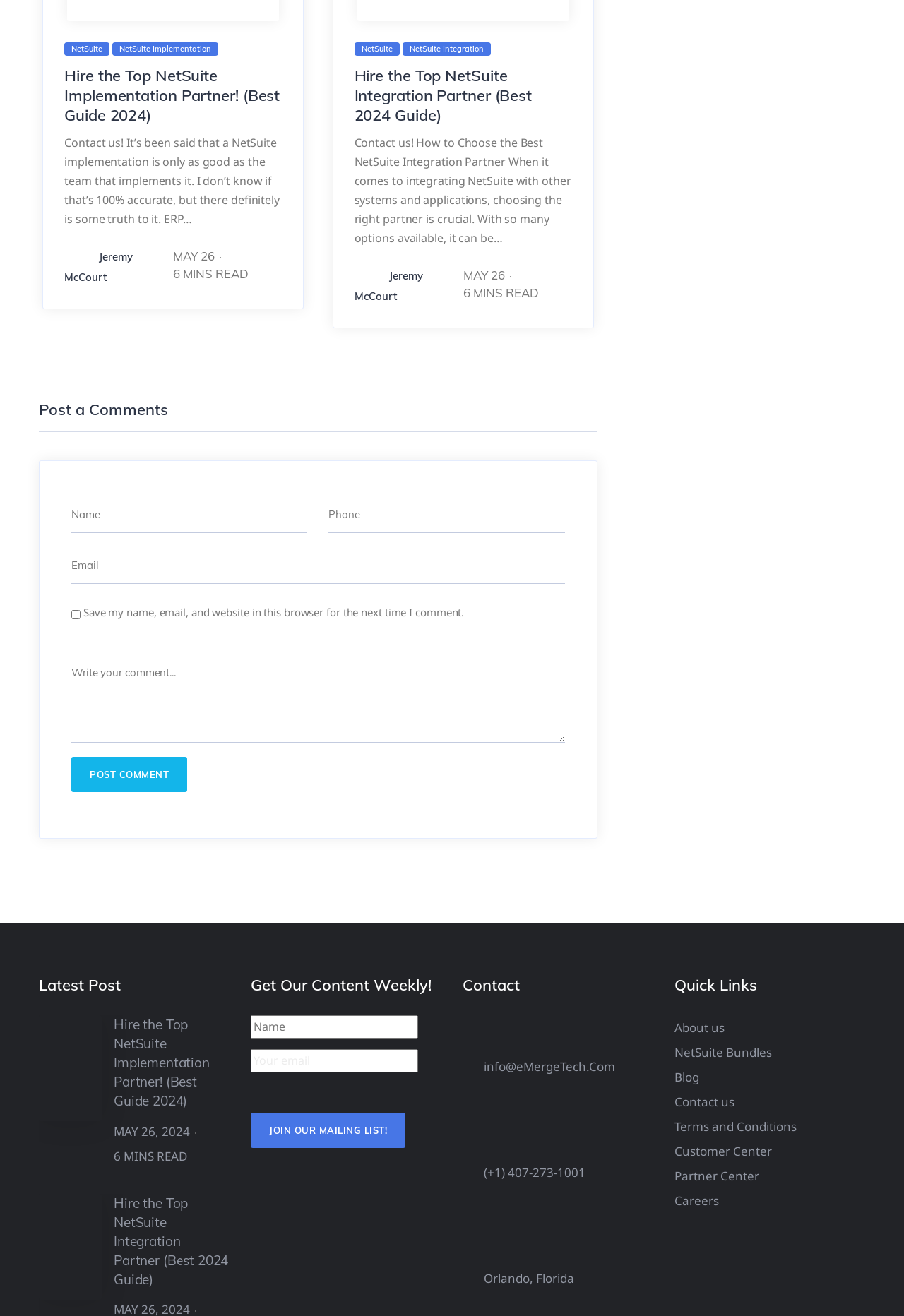Pinpoint the bounding box coordinates of the clickable area necessary to execute the following instruction: "Click the 'Post Comment' button". The coordinates should be given as four float numbers between 0 and 1, namely [left, top, right, bottom].

[0.079, 0.575, 0.207, 0.602]